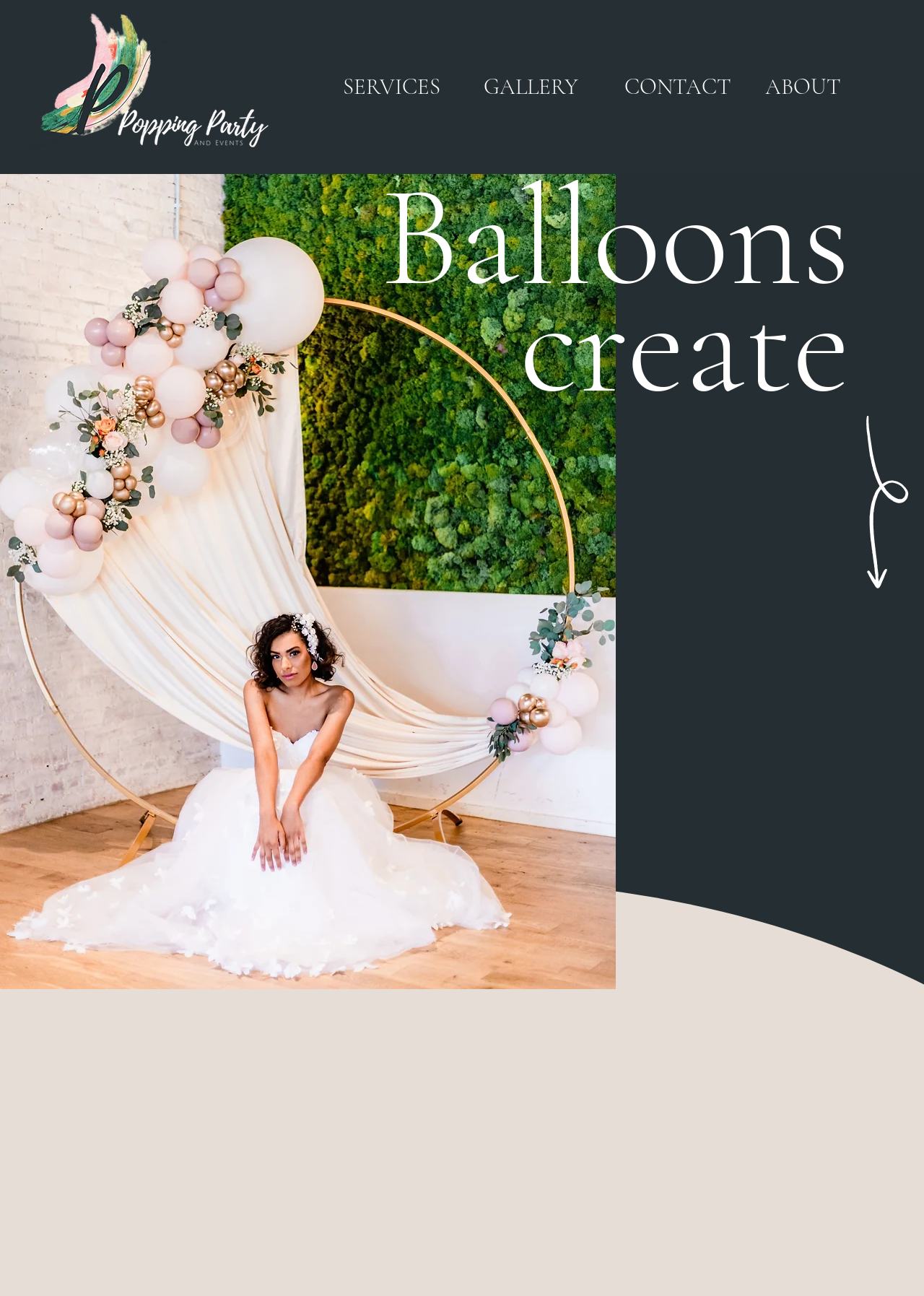What is the tone of the balloons in the image?
Using the information presented in the image, please offer a detailed response to the question.

The tone of the balloons in the image is elegant, as they are decorated with flowers and greenery, giving a sophisticated and refined atmosphere to the event.